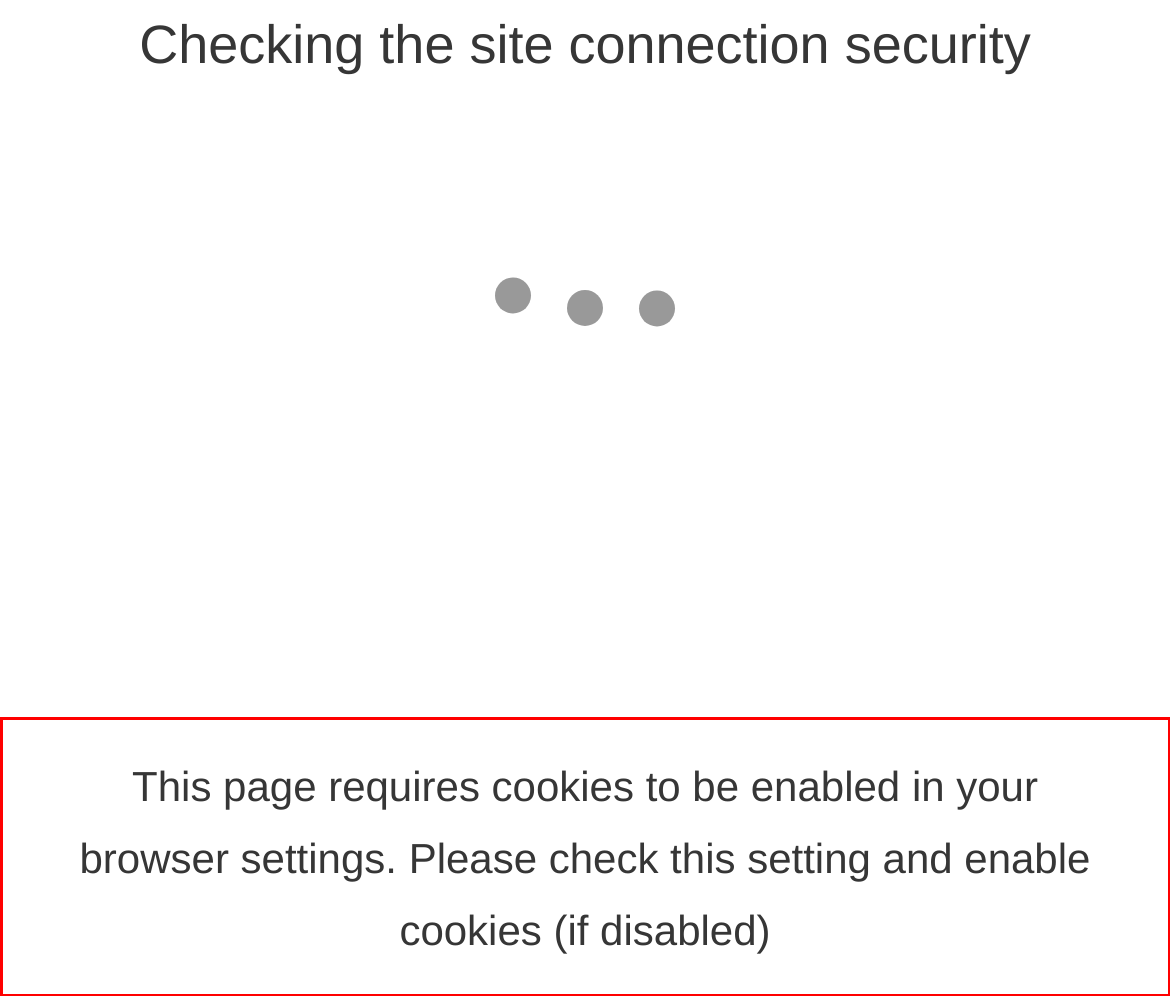There is a UI element on the webpage screenshot marked by a red bounding box. Extract and generate the text content from within this red box.

This page requires cookies to be enabled in your browser settings. Please check this setting and enable cookies (if disabled)